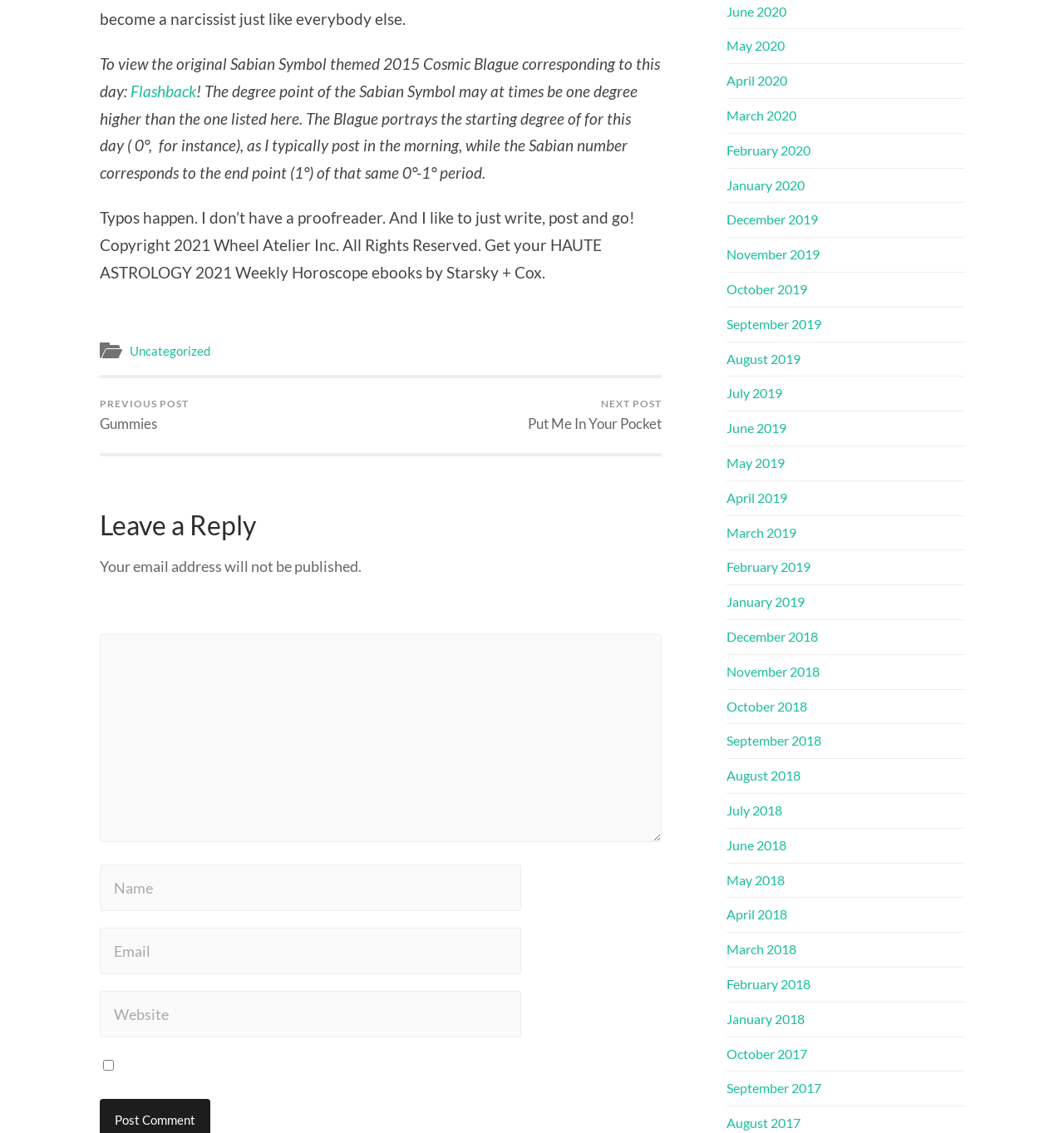Determine the bounding box for the HTML element described here: "Previous post Gummies". The coordinates should be given as [left, top, right, bottom] with each number being a float between 0 and 1.

[0.094, 0.334, 0.177, 0.4]